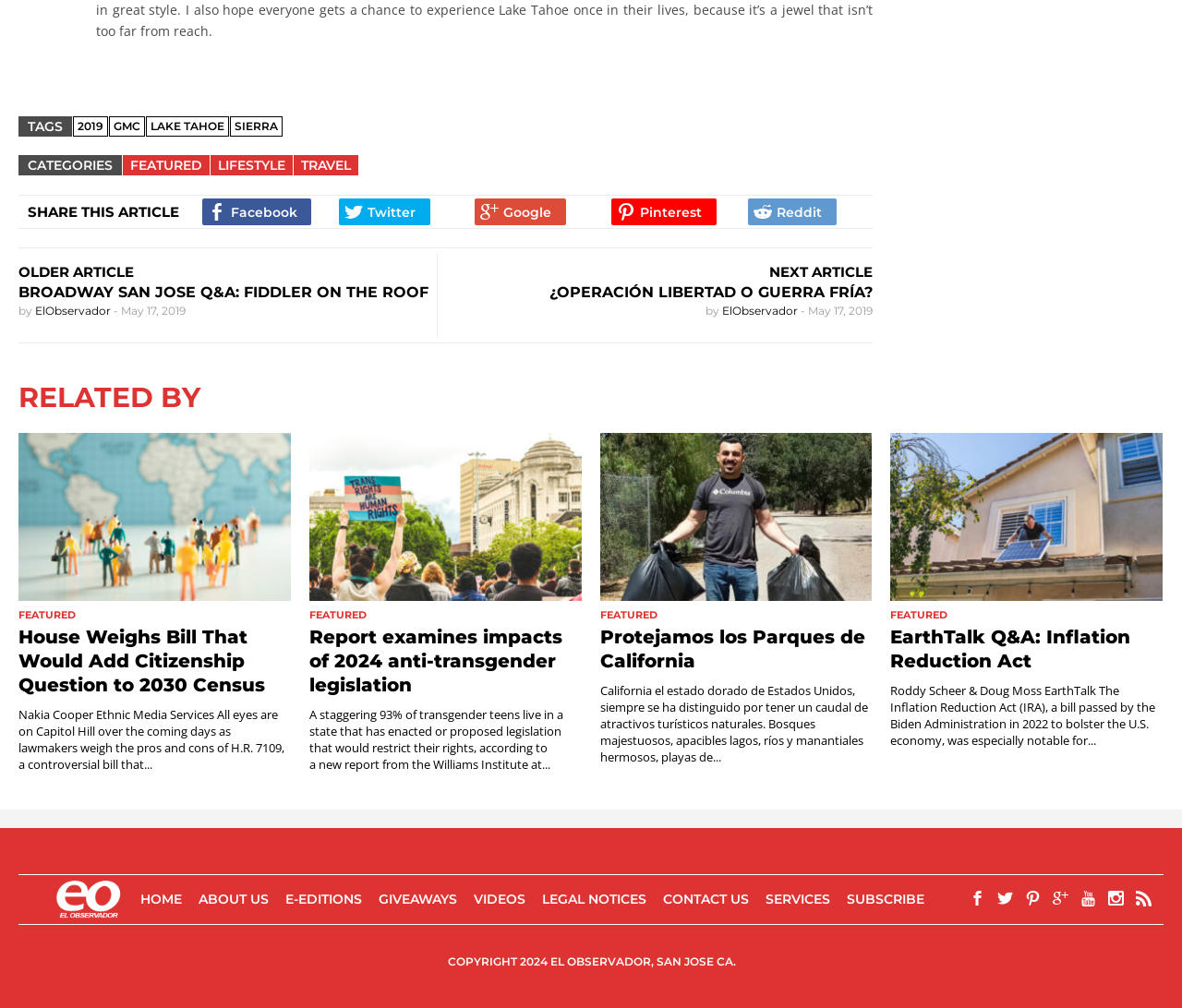Provide the bounding box coordinates of the HTML element described as: "alt="El Observador"". The bounding box coordinates should be four float numbers between 0 and 1, i.e., [left, top, right, bottom].

[0.016, 0.866, 0.106, 0.884]